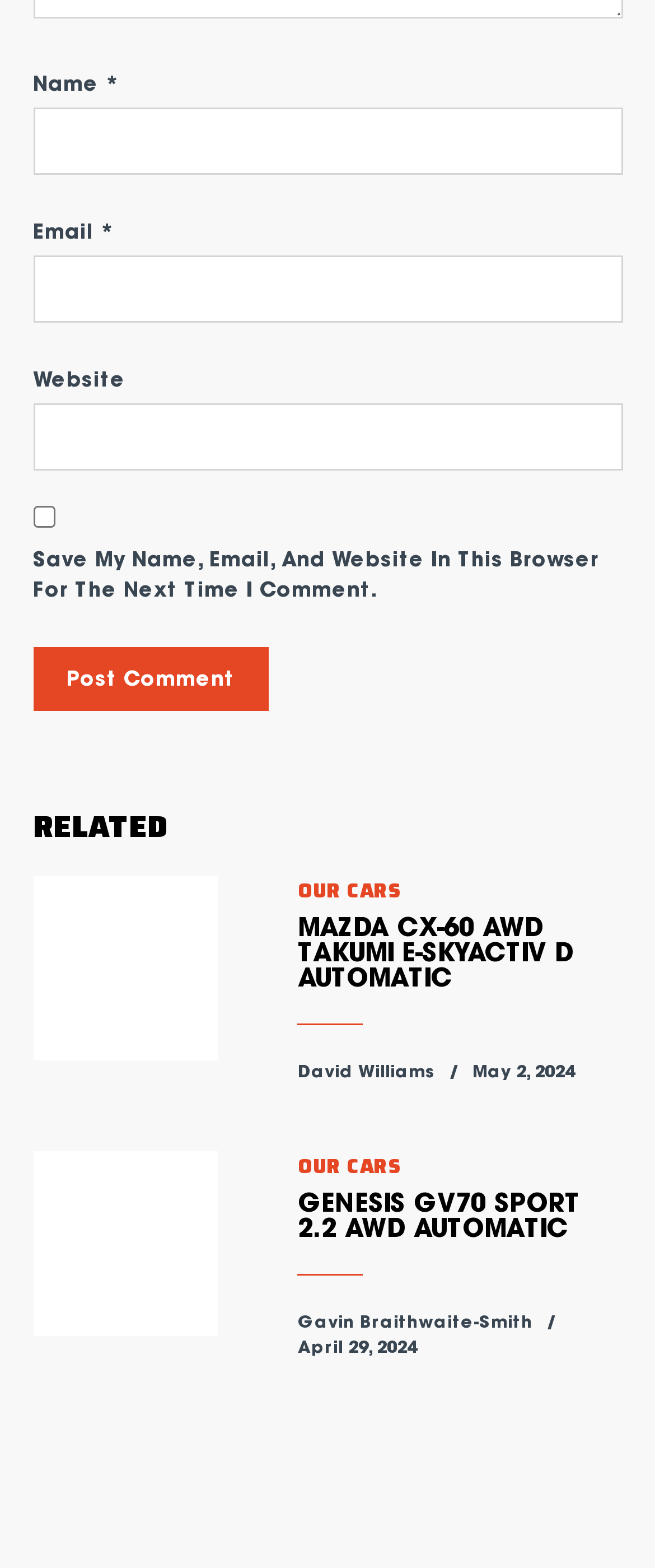Please answer the following question using a single word or phrase: What is the purpose of the checkbox?

Save comment info